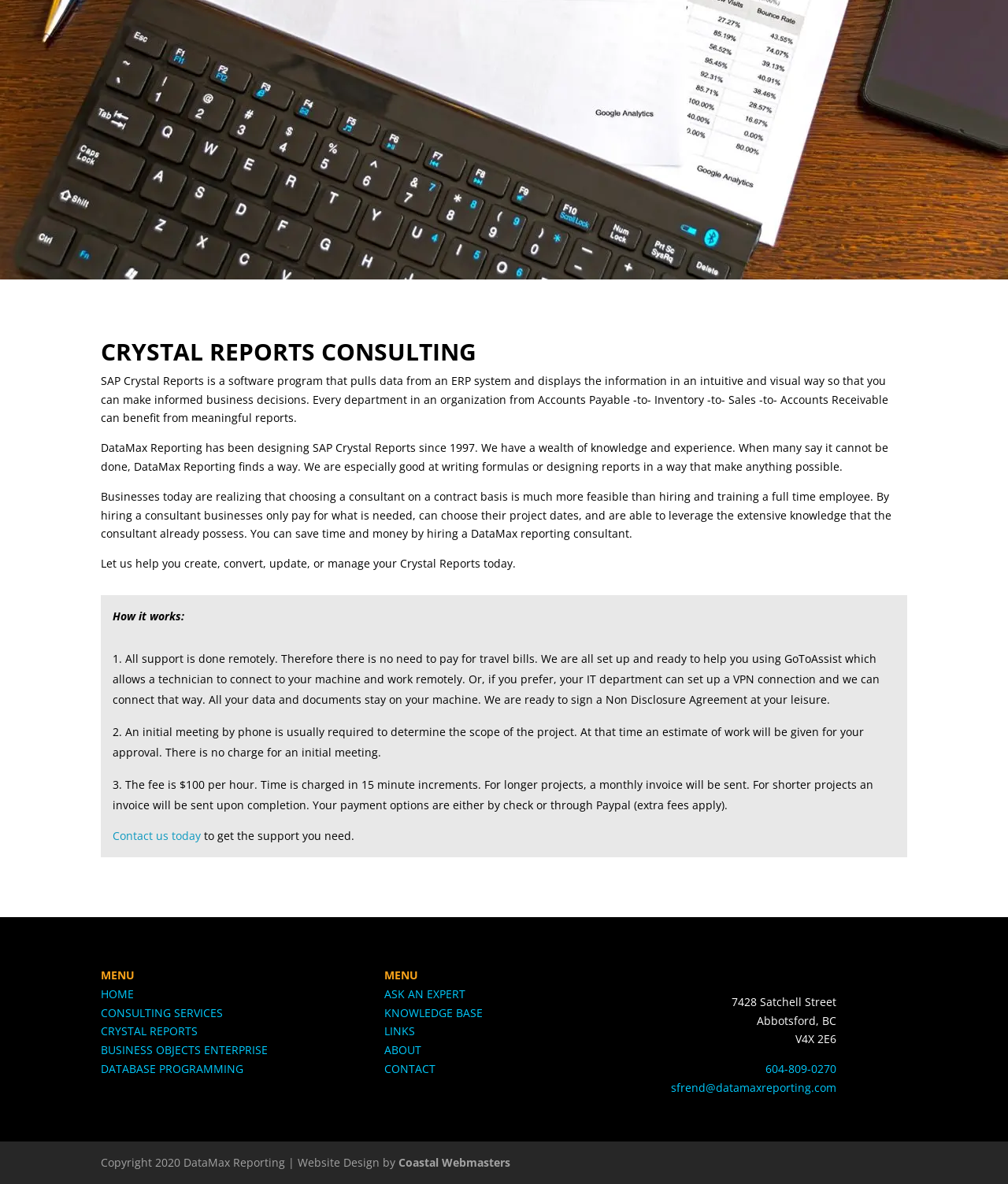Determine the bounding box for the UI element as described: "fitness". The coordinates should be represented as four float numbers between 0 and 1, formatted as [left, top, right, bottom].

None